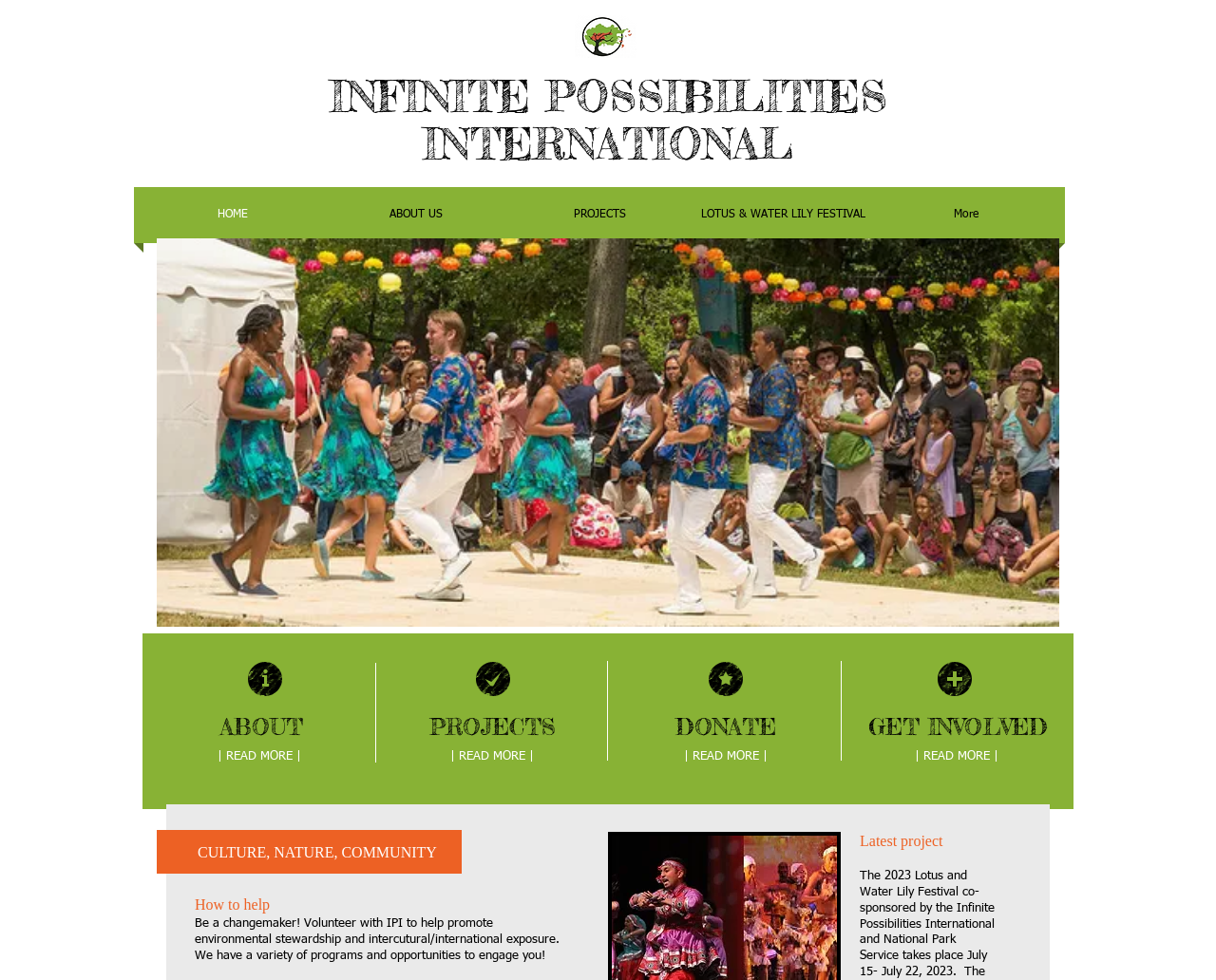Please find the bounding box coordinates of the element that must be clicked to perform the given instruction: "View the PROJECTS page". The coordinates should be four float numbers from 0 to 1, i.e., [left, top, right, bottom].

[0.418, 0.191, 0.568, 0.248]